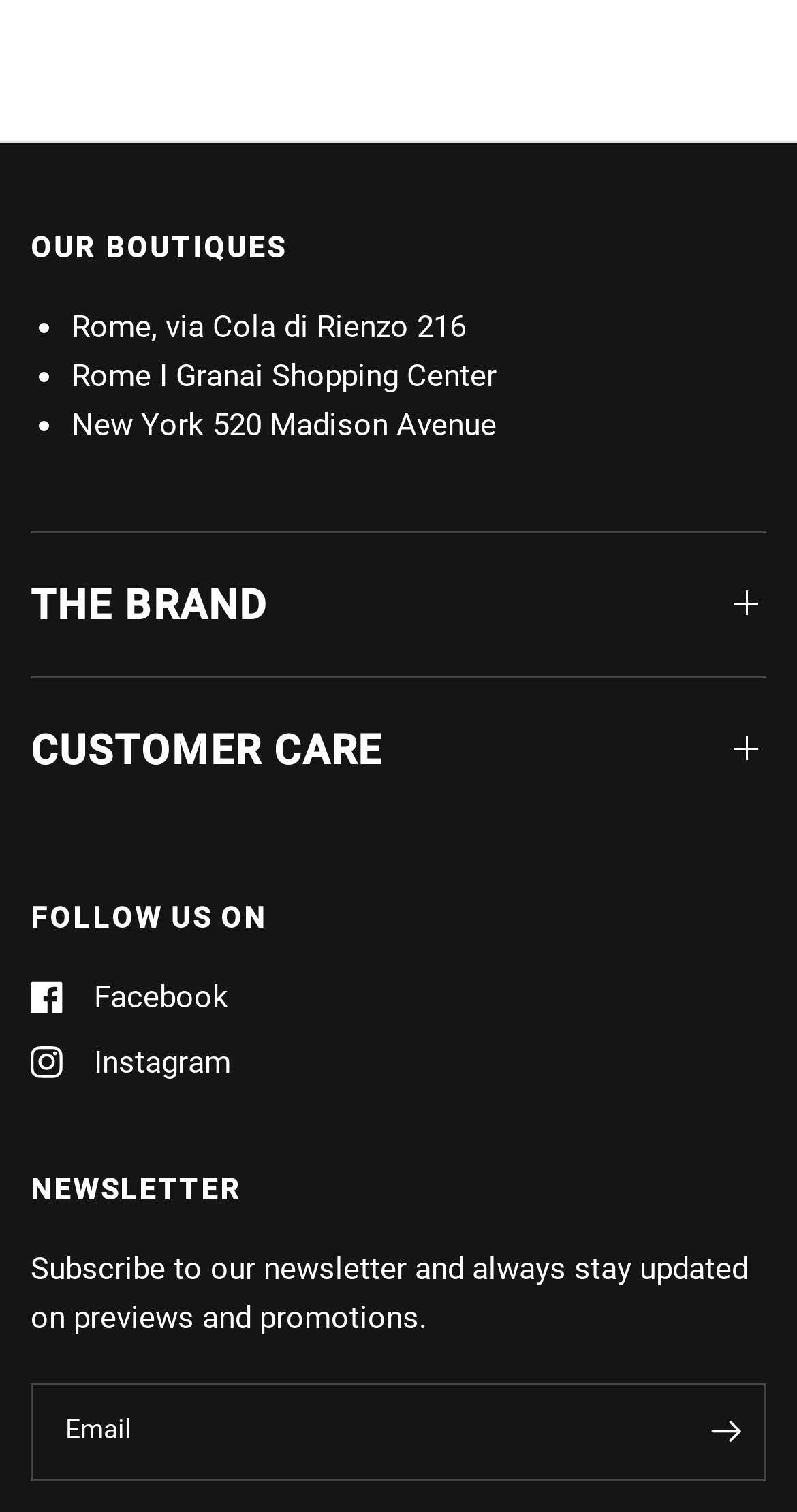What is the purpose of the textbox?
Please interpret the details in the image and answer the question thoroughly.

I found a textbox with a label 'Email' and a button 'Enter your email' next to it, which suggests that the purpose of the textbox is to enter an email address.